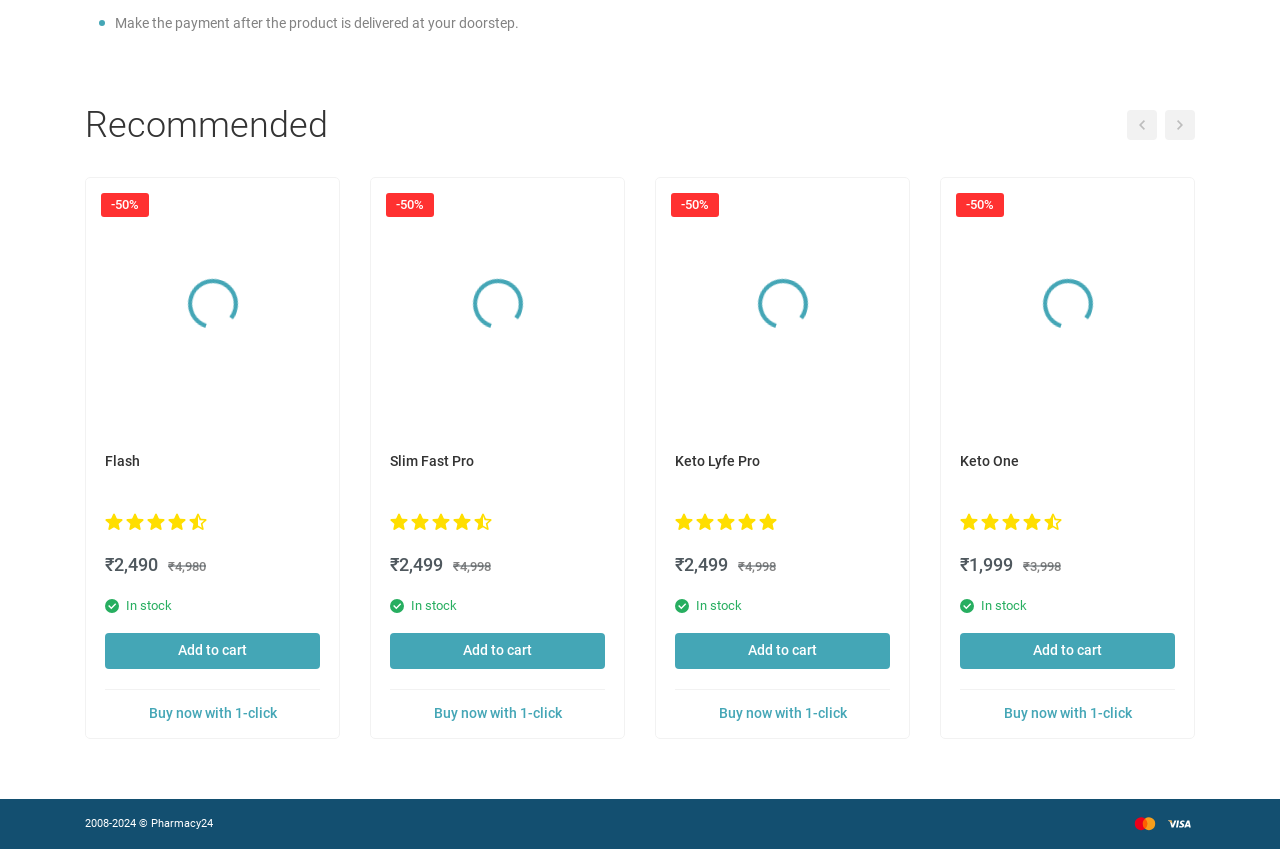Can you pinpoint the bounding box coordinates for the clickable element required for this instruction: "Click the 'Keto Lyfe Pro' link"? The coordinates should be four float numbers between 0 and 1, i.e., [left, top, right, bottom].

[0.512, 0.21, 0.71, 0.508]